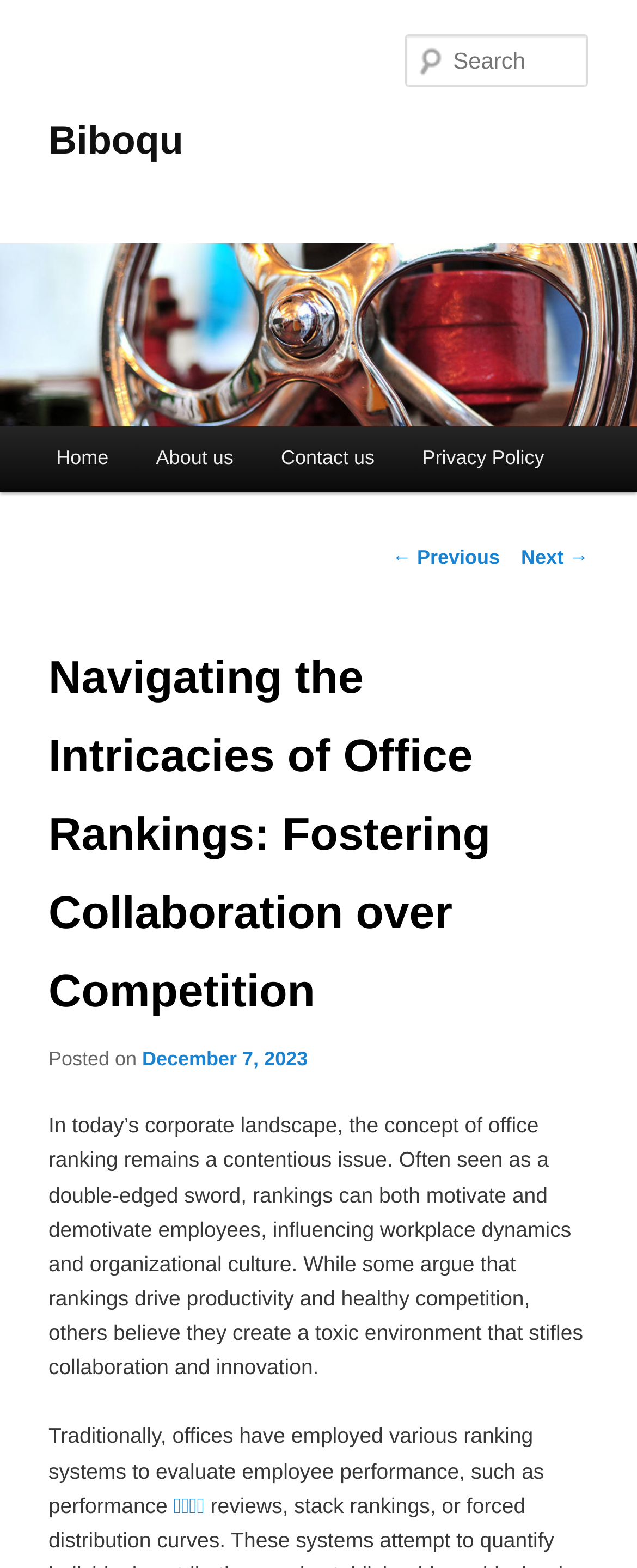What is the purpose of the search box?
Give a single word or phrase as your answer by examining the image.

To search the website